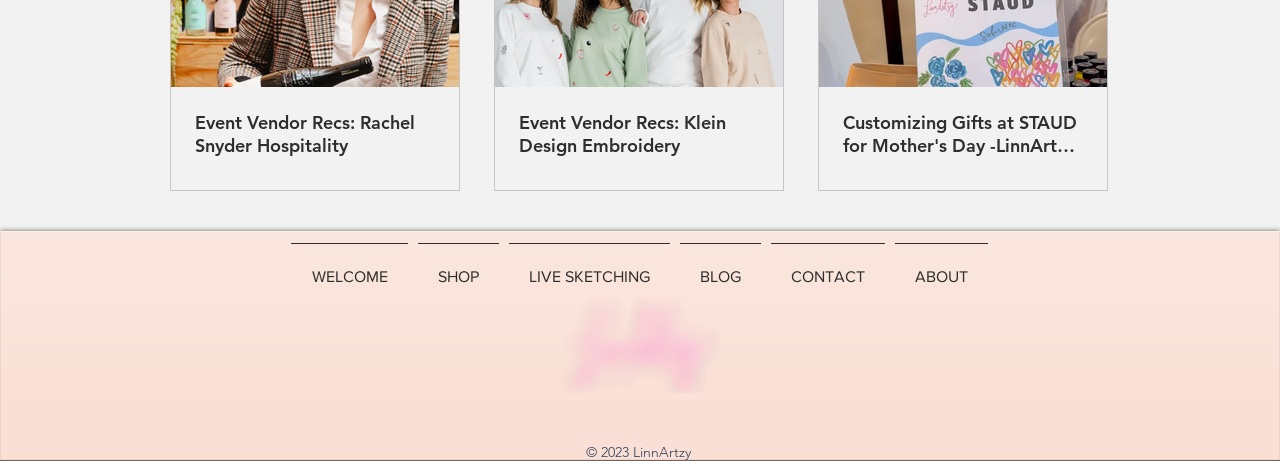Locate the bounding box coordinates of the region to be clicked to comply with the following instruction: "Open Pinterest". The coordinates must be four float numbers between 0 and 1, in the form [left, top, right, bottom].

[0.445, 0.869, 0.468, 0.932]